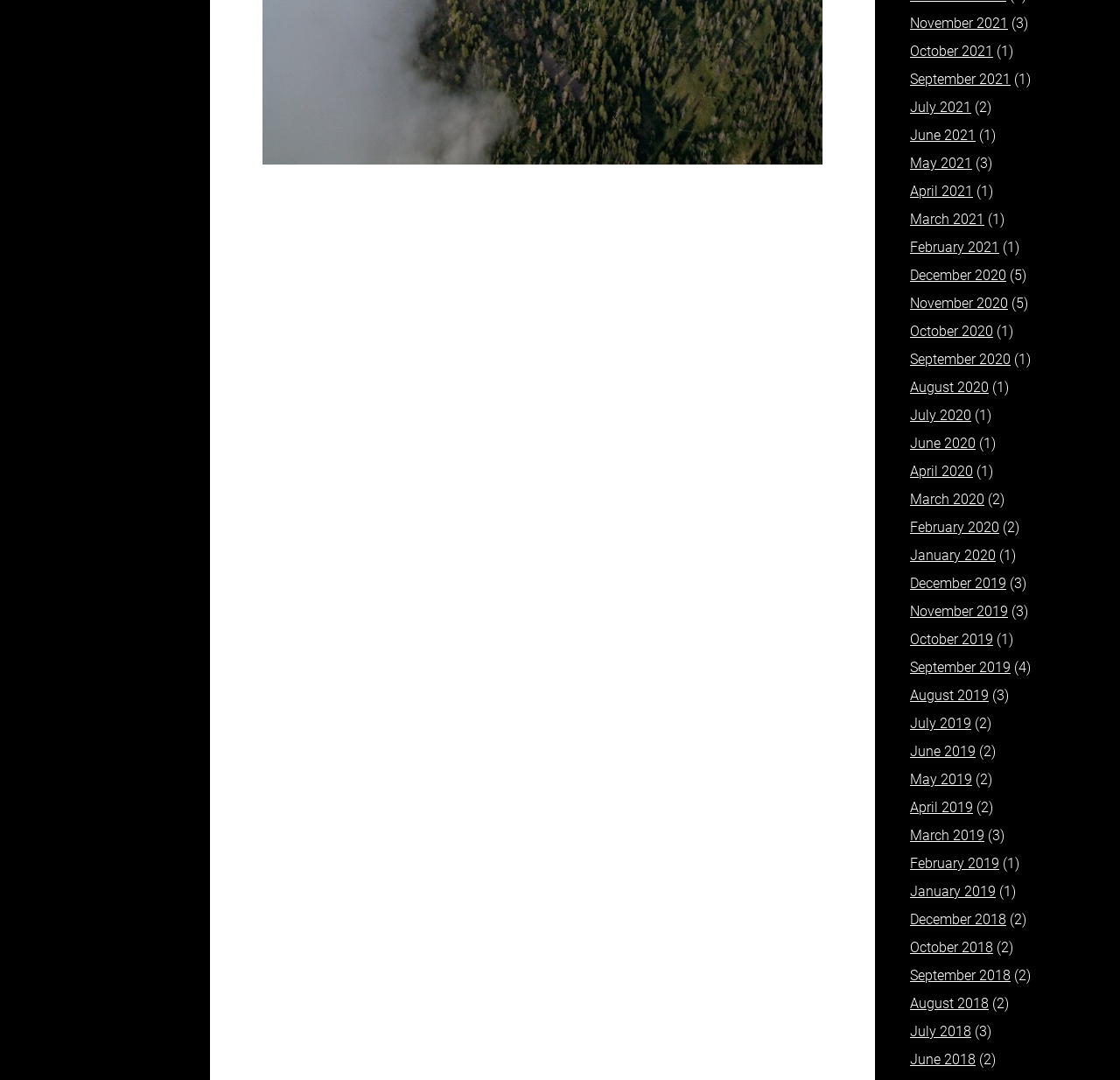Please specify the bounding box coordinates in the format (top-left x, top-left y, bottom-right x, bottom-right y), with all values as floating point numbers between 0 and 1. Identify the bounding box of the UI element described by: March 2021

[0.812, 0.196, 0.879, 0.211]